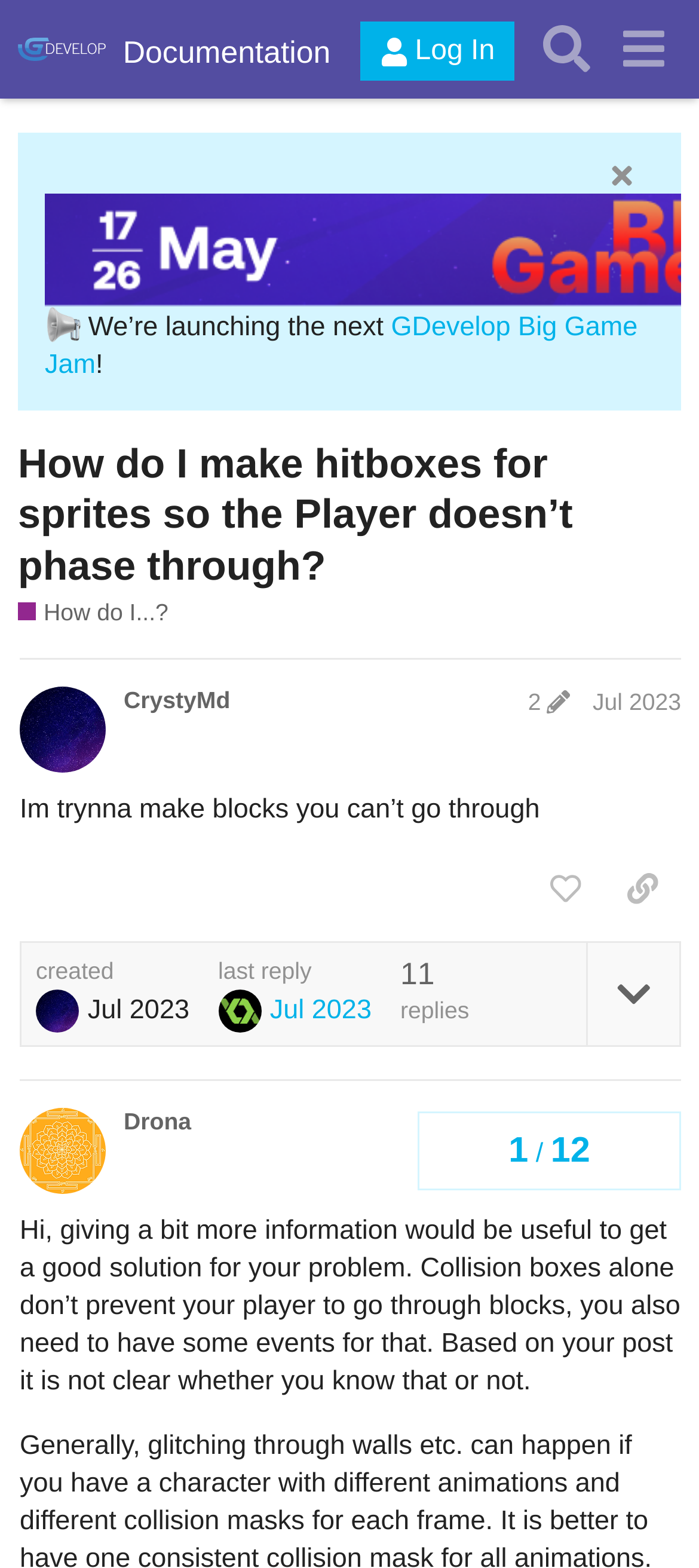Find and specify the bounding box coordinates that correspond to the clickable region for the instruction: "Expand the topic details".

[0.838, 0.601, 0.972, 0.666]